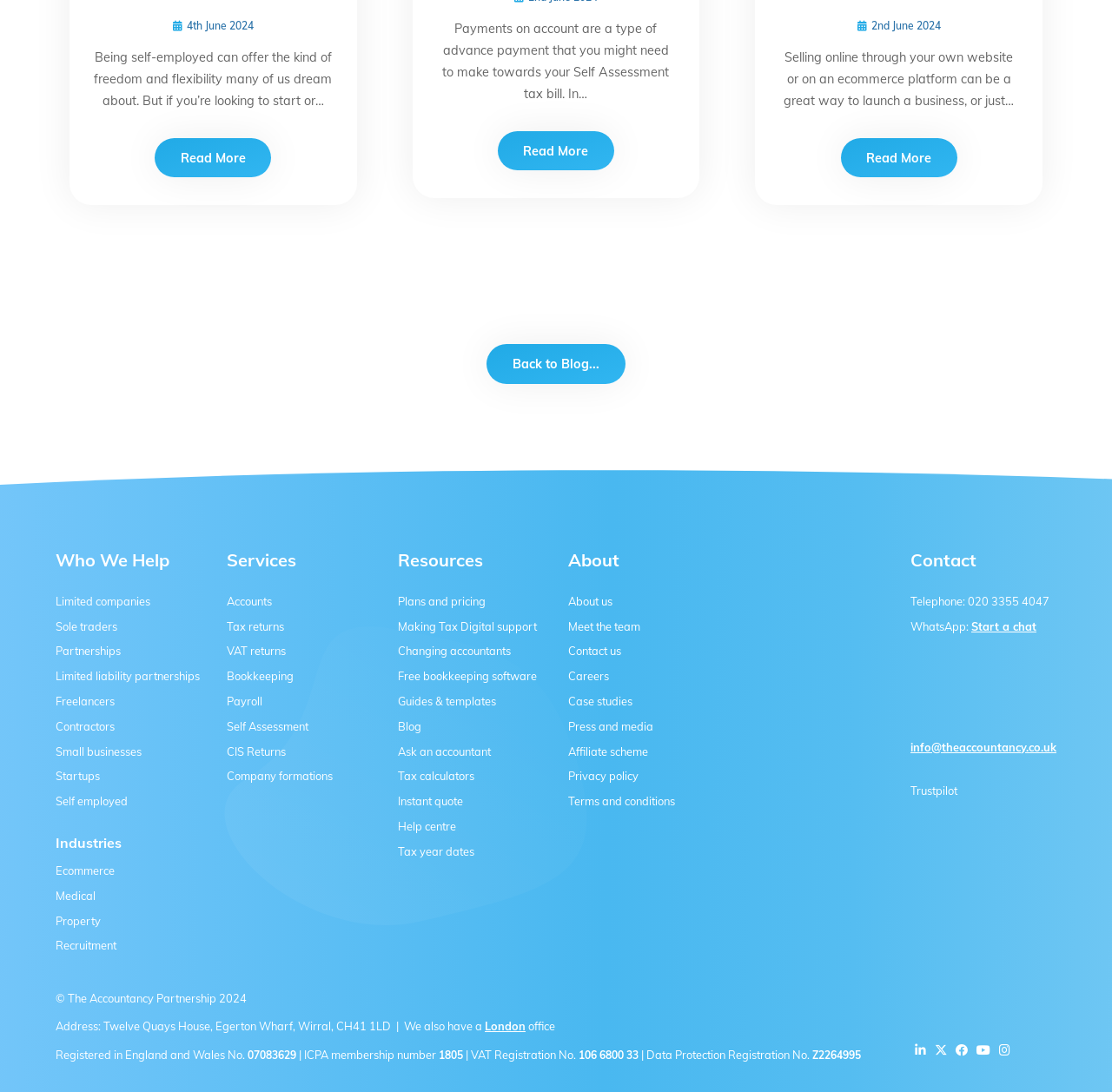Provide your answer to the question using just one word or phrase: What is the purpose of the 'Read More' links on the webpage?

To read more about a topic